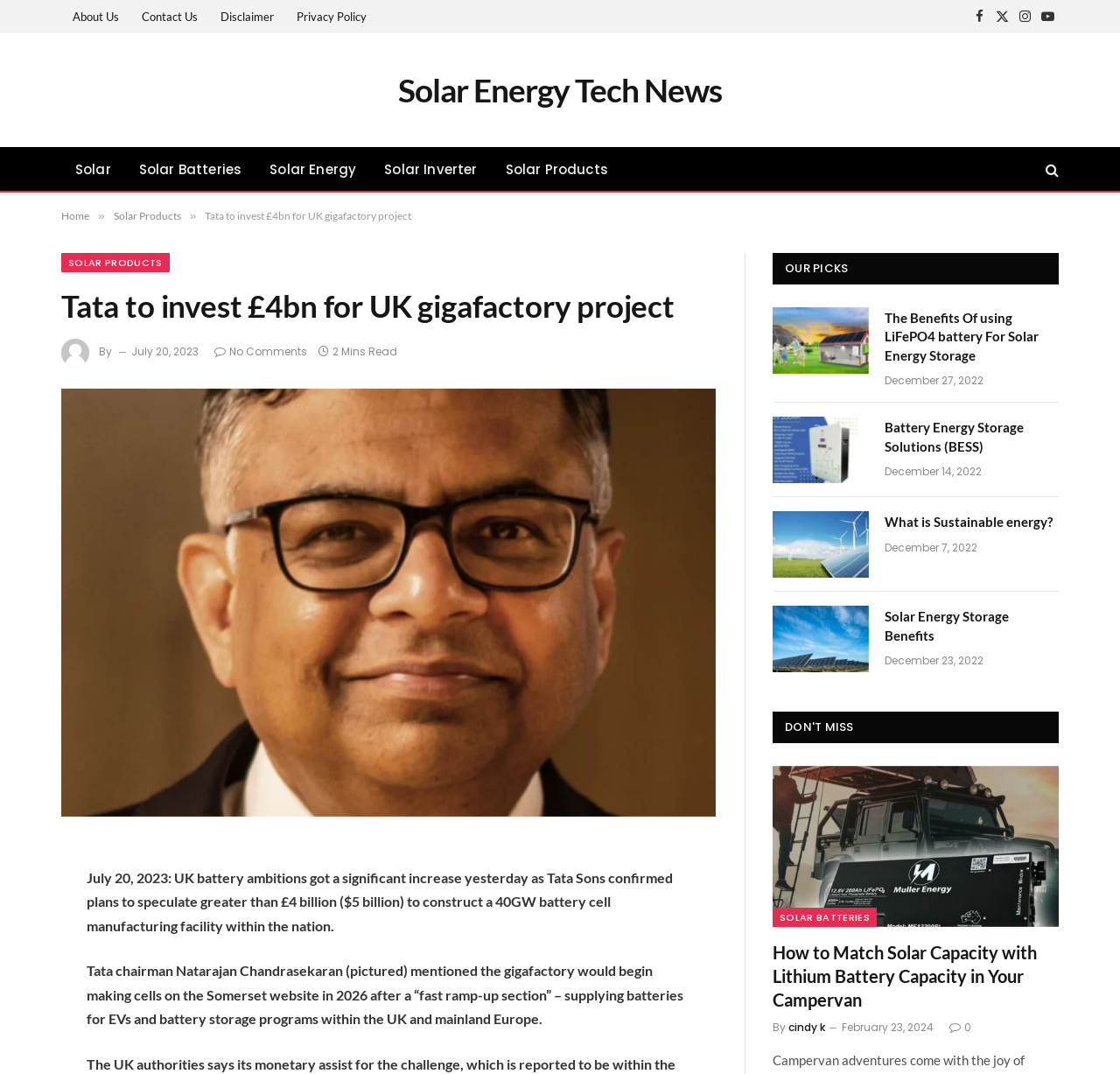Please find the bounding box coordinates of the element that you should click to achieve the following instruction: "Learn more about Solar Batteries". The coordinates should be presented as four float numbers between 0 and 1: [left, top, right, bottom].

[0.112, 0.138, 0.228, 0.178]